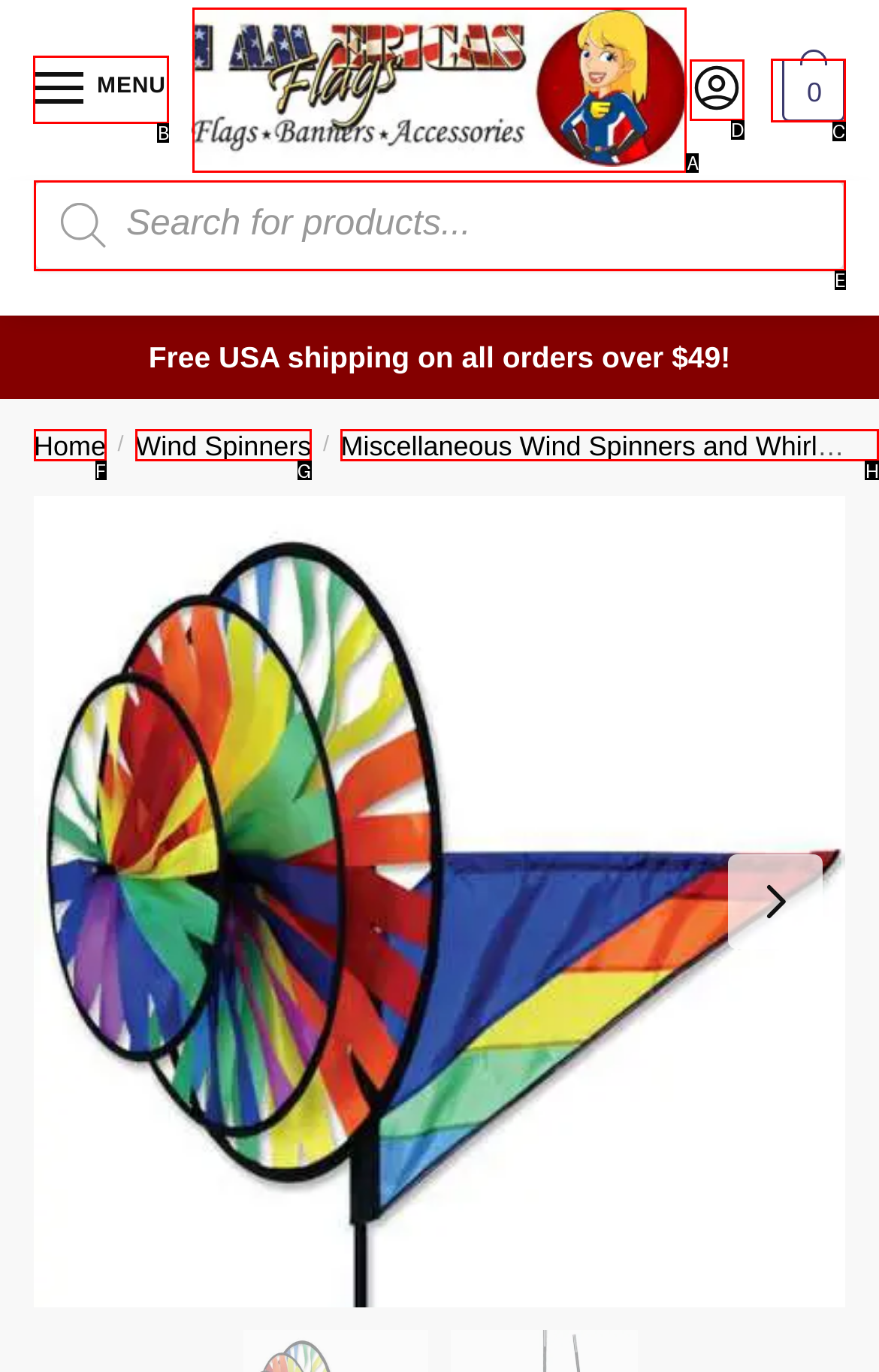Tell me which one HTML element I should click to complete the following task: Click the menu button
Answer with the option's letter from the given choices directly.

B